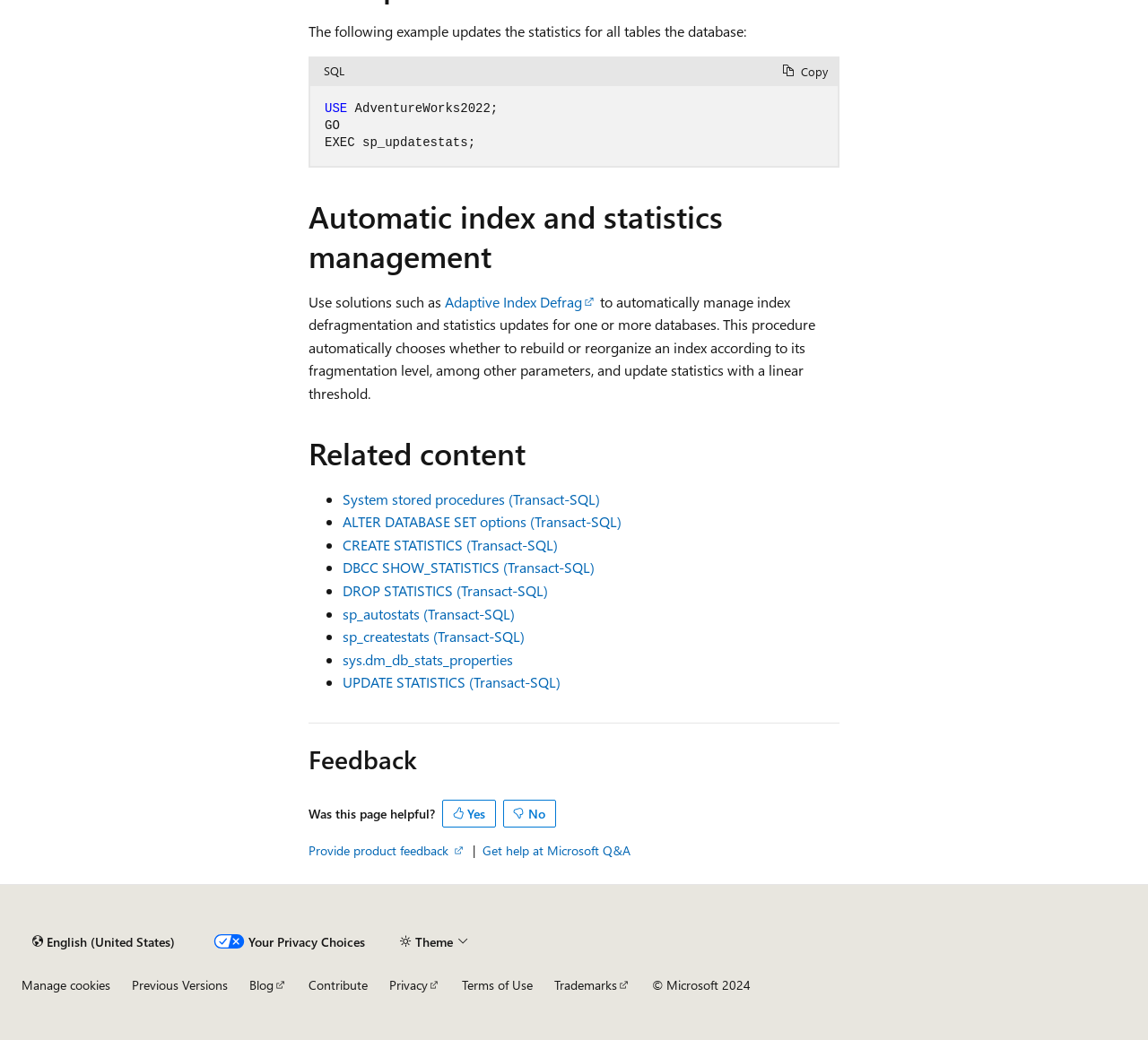What is the purpose of the 'Feedback' section?
Could you answer the question with a detailed and thorough explanation?

The 'Feedback' section at the bottom of the page allows users to provide feedback on whether the page was helpful or not, and also provides links to provide product feedback and get help at Microsoft Q&A.